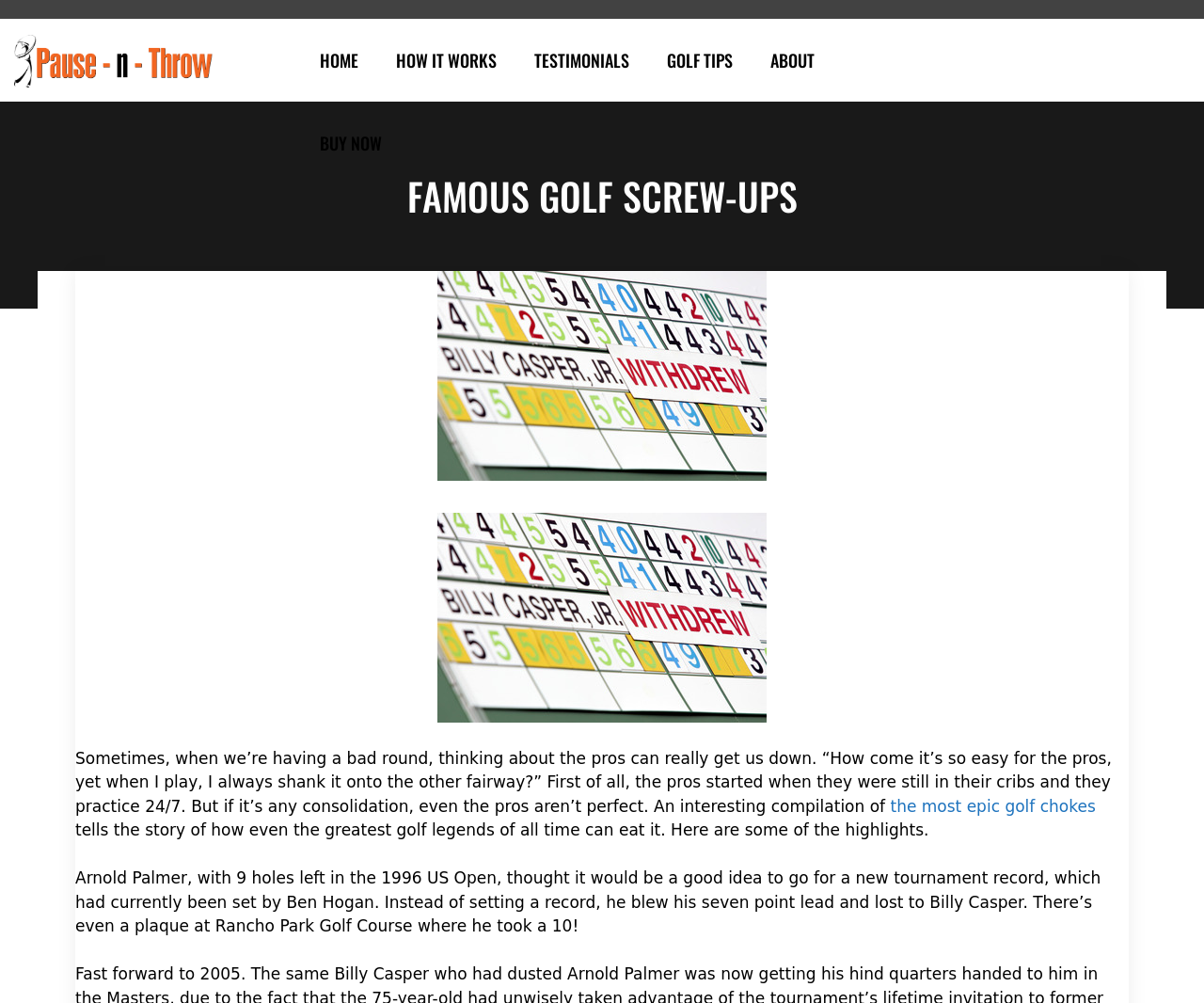Respond to the following question using a concise word or phrase: 
Who lost to Billy Casper in the 1996 US Open?

Arnold Palmer